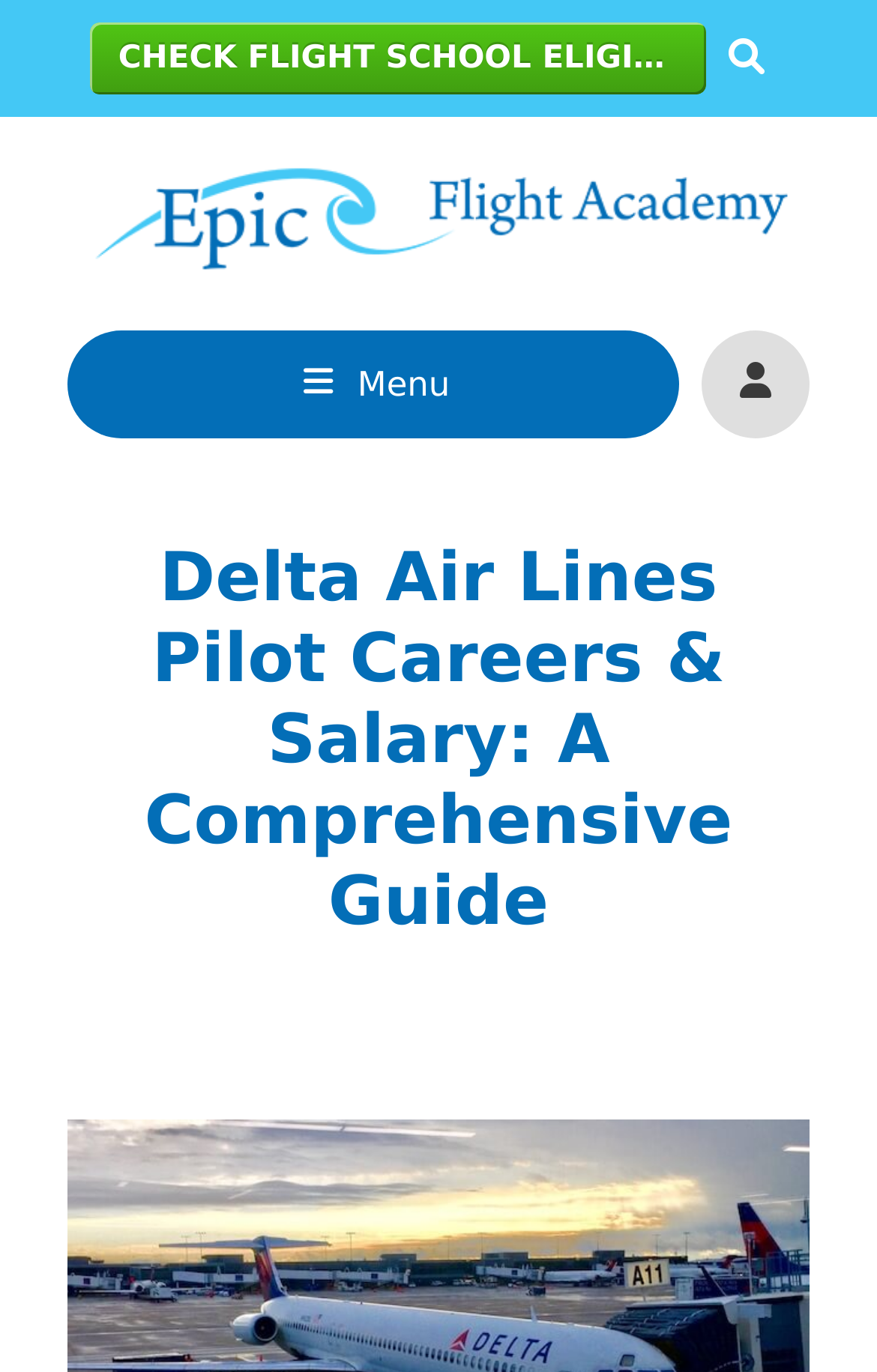What is the relationship between the 'CHECK FLIGHT SCHOOL ELIGIBILITY!' link and the search textbox?
Answer the question with detailed information derived from the image.

The 'CHECK FLIGHT SCHOOL ELIGIBILITY!' link and the search textbox have similar y-coordinates, indicating that they are located on the same horizontal line.